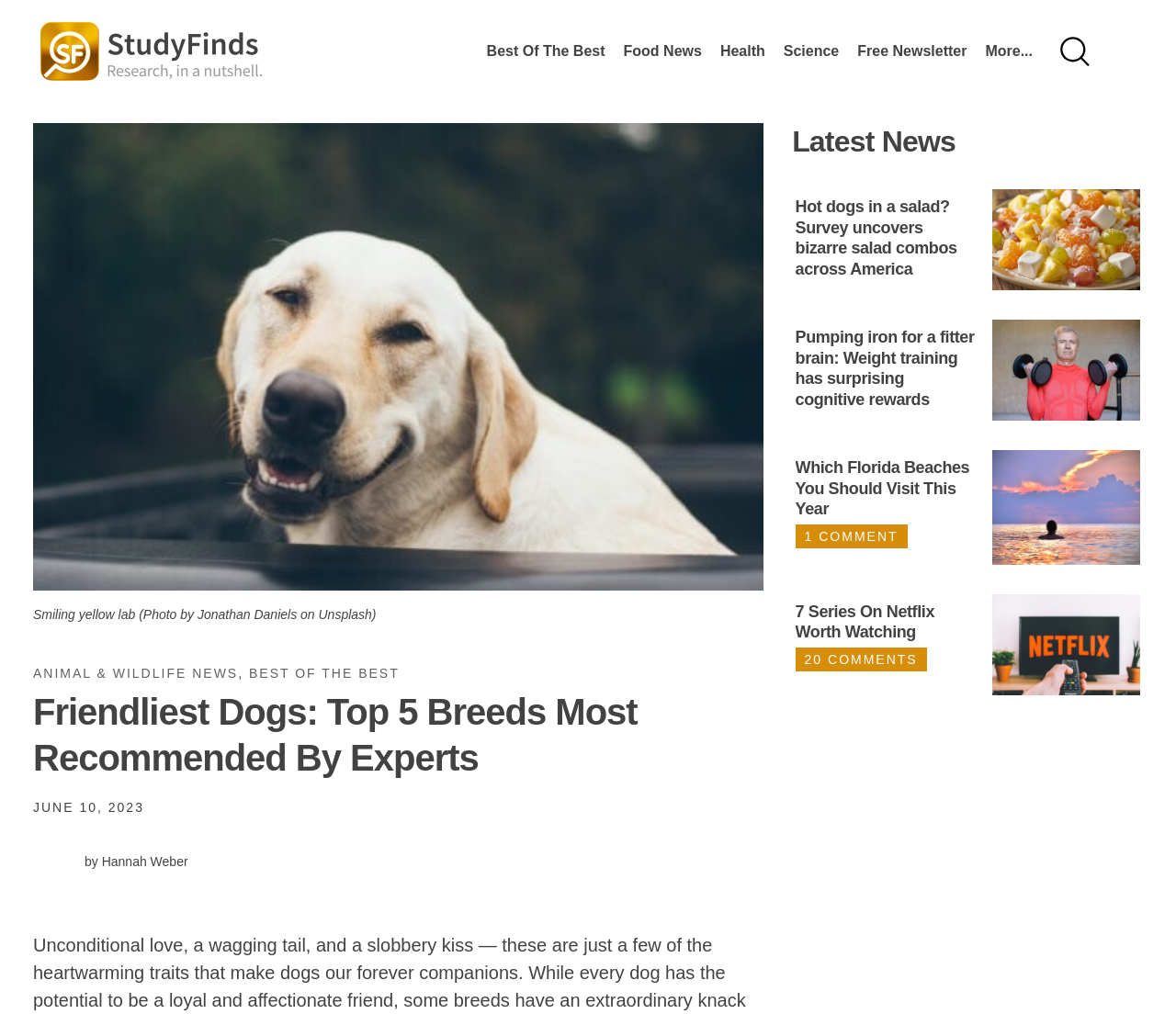Answer the question in a single word or phrase:
What is the author of the main article?

Hannah Weber